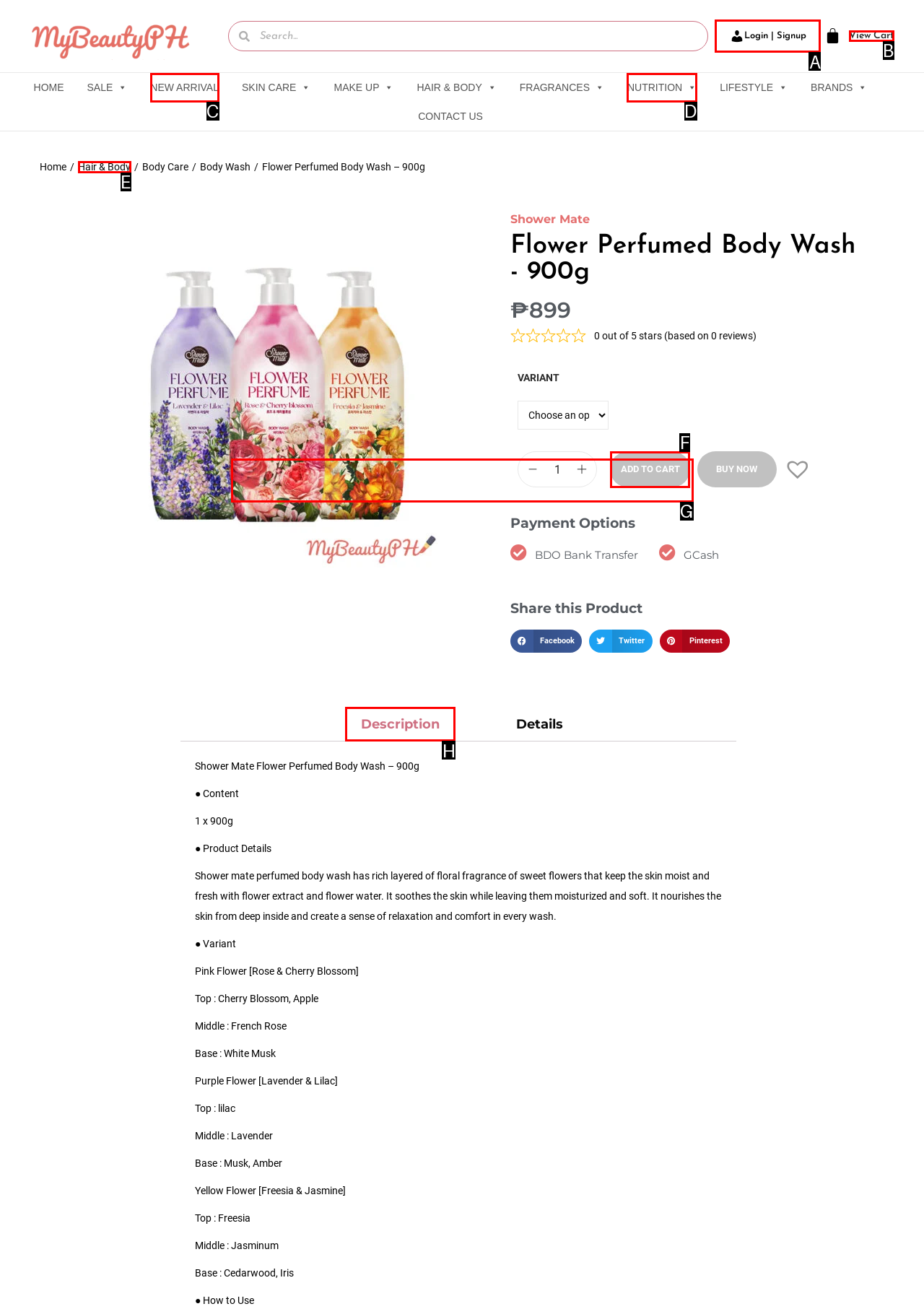Figure out which option to click to perform the following task: Login or signup
Provide the letter of the correct option in your response.

A